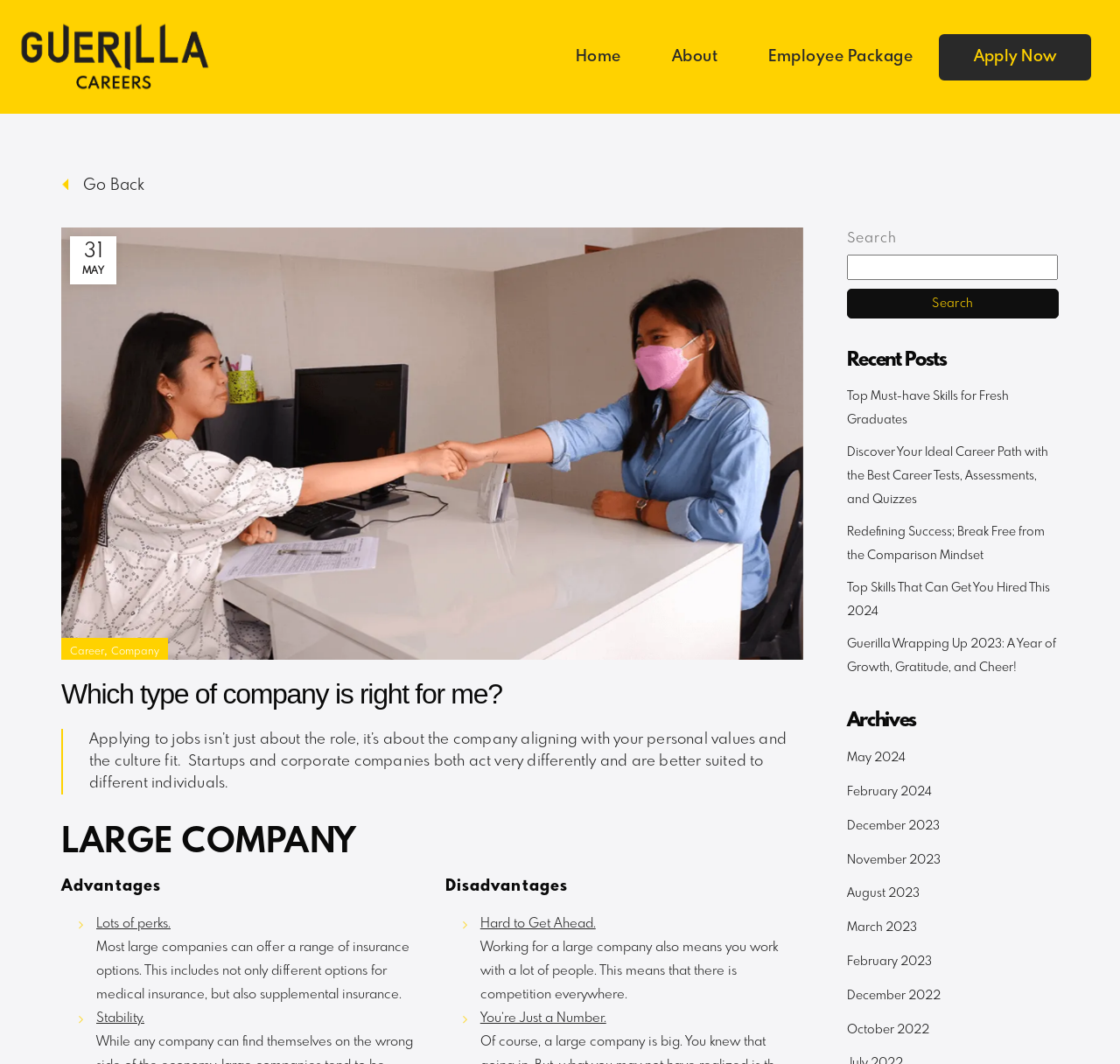Pinpoint the bounding box coordinates of the area that must be clicked to complete this instruction: "Search for a topic".

[0.756, 0.239, 0.945, 0.263]